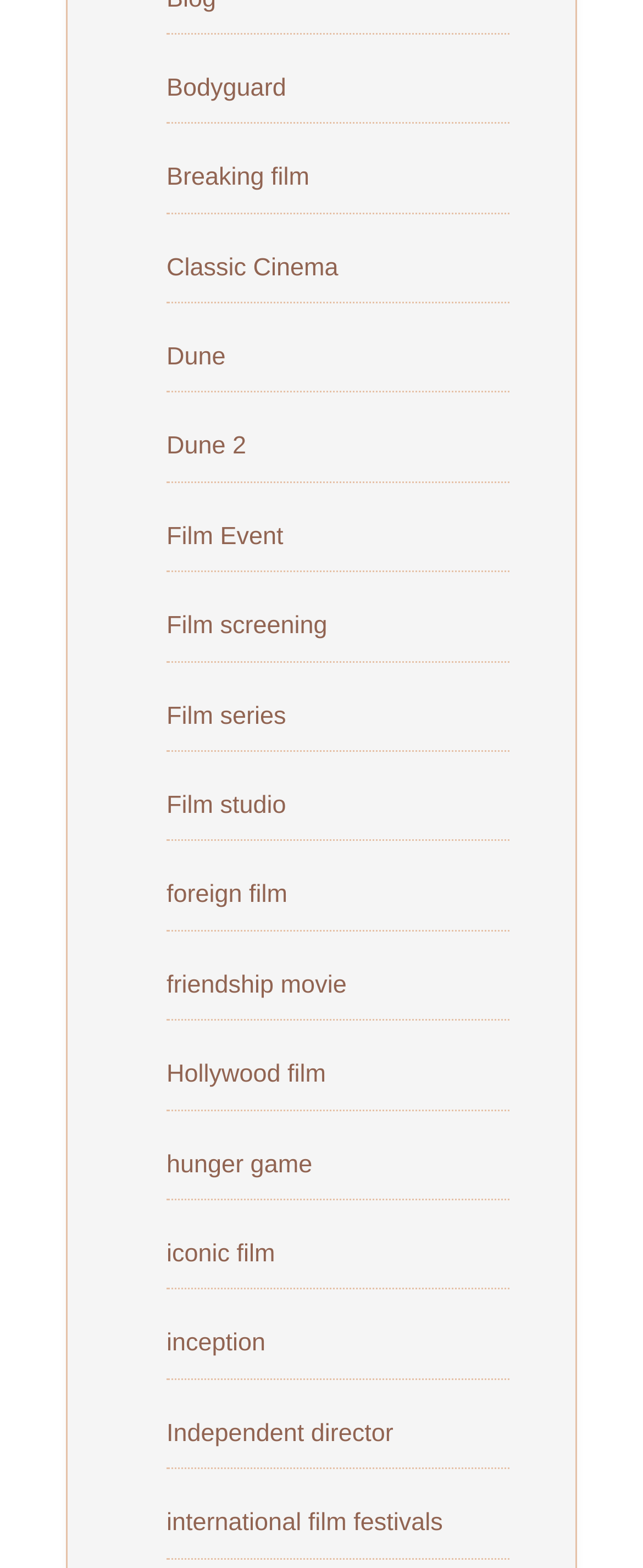Predict the bounding box of the UI element based on the description: "foreign film". The coordinates should be four float numbers between 0 and 1, formatted as [left, top, right, bottom].

[0.259, 0.562, 0.447, 0.58]